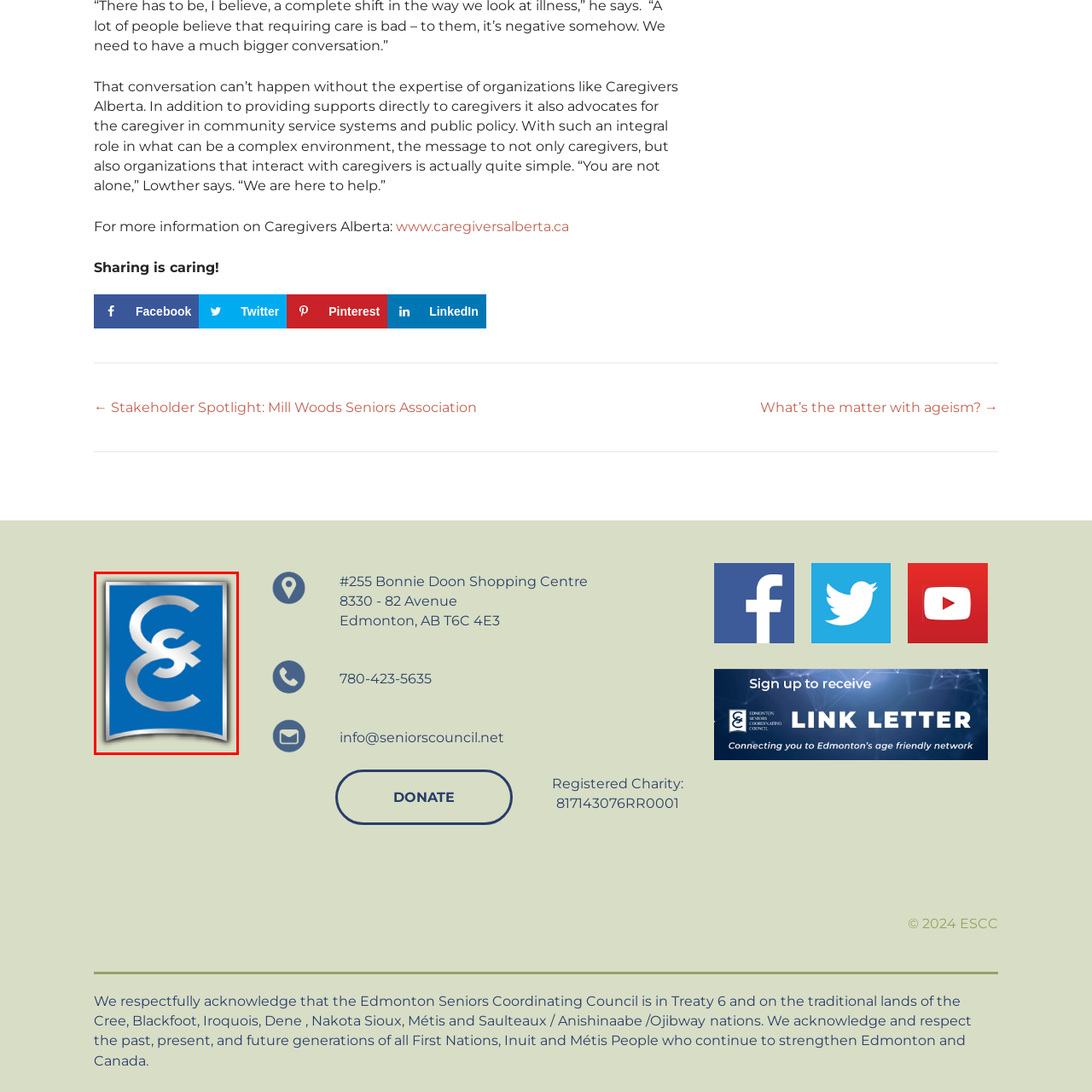What is the purpose of the ESCC's logo?
Look at the area highlighted by the red bounding box and answer the question in detail, drawing from the specifics shown in the image.

This logo serves as a visual identifier for the ESCC, an organization dedicated to supporting seniors in the community by advocating for their needs and providing essential resources.